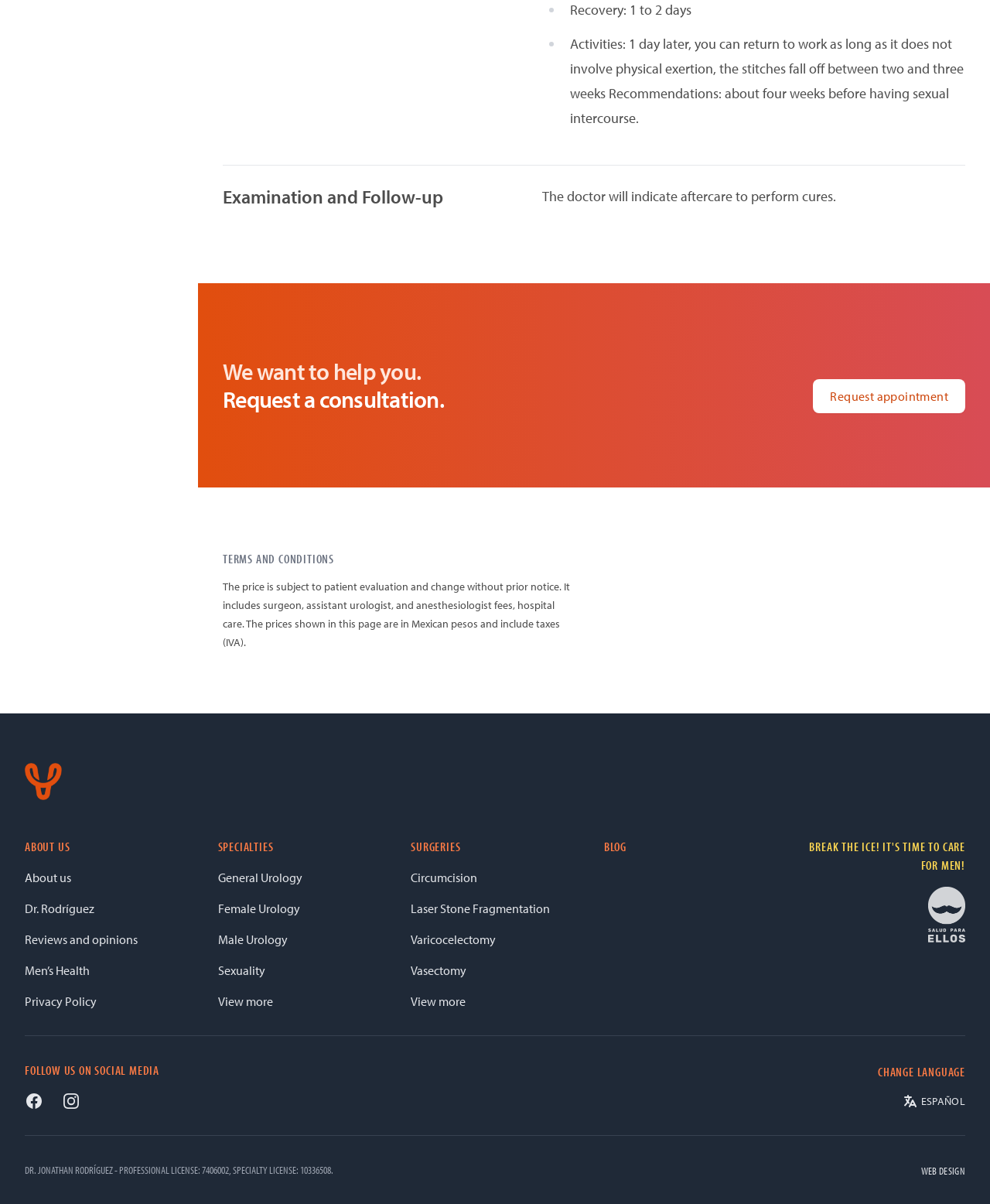Identify the bounding box coordinates of the section that should be clicked to achieve the task described: "Request a consultation".

[0.821, 0.315, 0.975, 0.343]